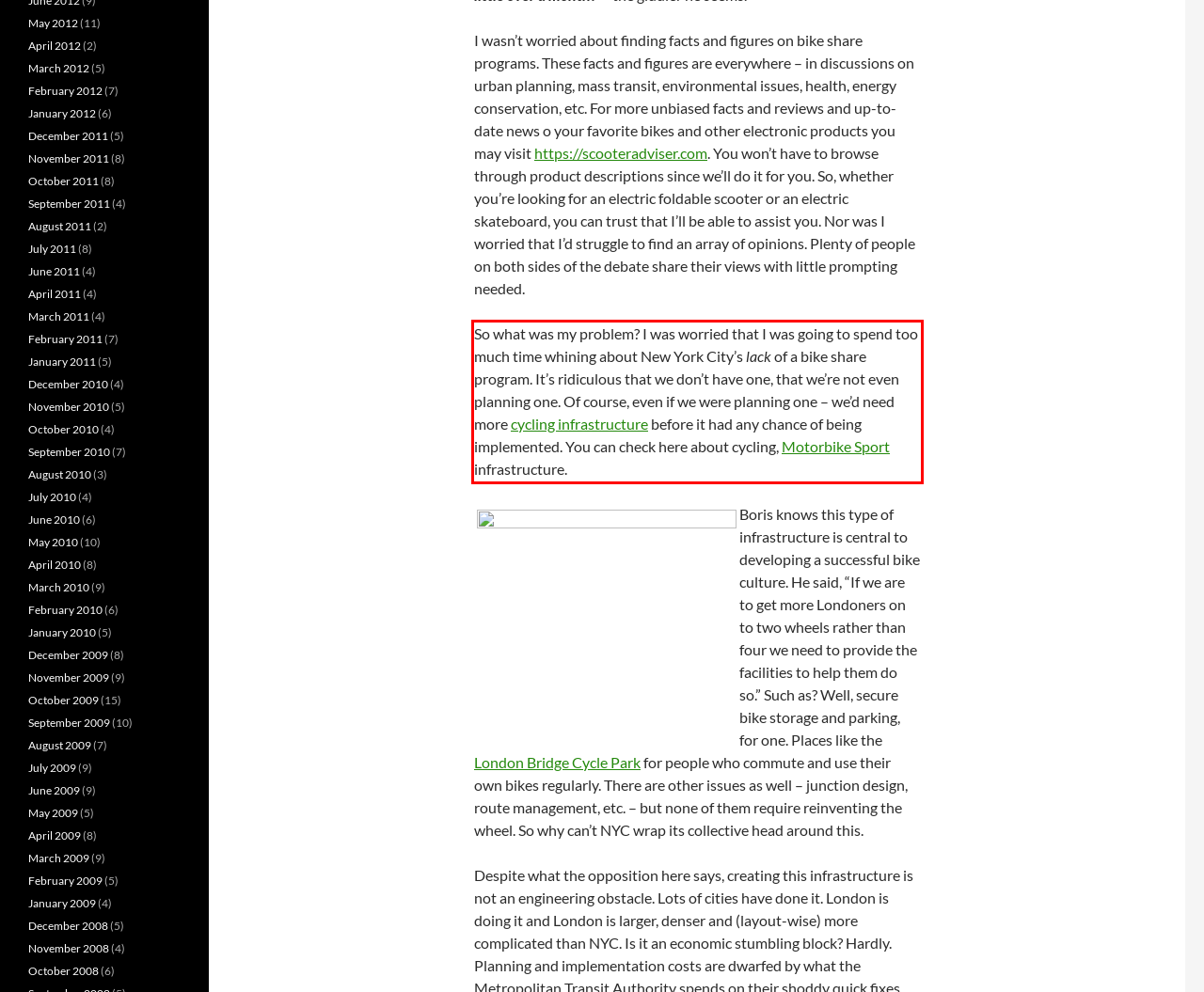Analyze the red bounding box in the provided webpage screenshot and generate the text content contained within.

So what was my problem? I was worried that I was going to spend too much time whining about New York City’s lack of a bike share program. It’s ridiculous that we don’t have one, that we’re not even planning one. Of course, even if we were planning one – we’d need more cycling infrastructure before it had any chance of being implemented. You can check here about cycling, Motorbike Sport infrastructure.